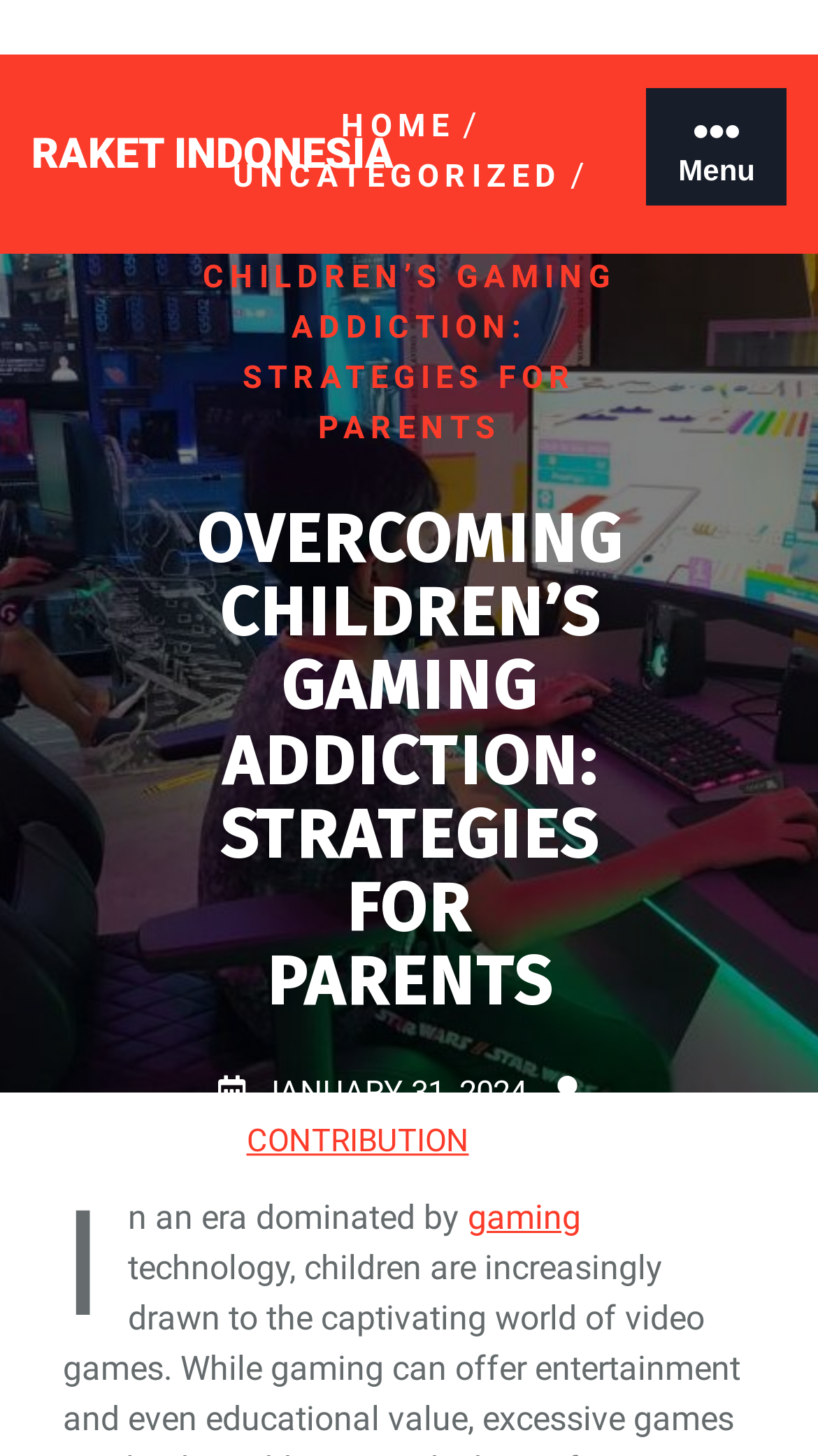What is the category of the article?
Using the image, elaborate on the answer with as much detail as possible.

The category of the article can be found in the link element with the text 'UNCATEGORIZED', which is located in the menu section of the webpage.